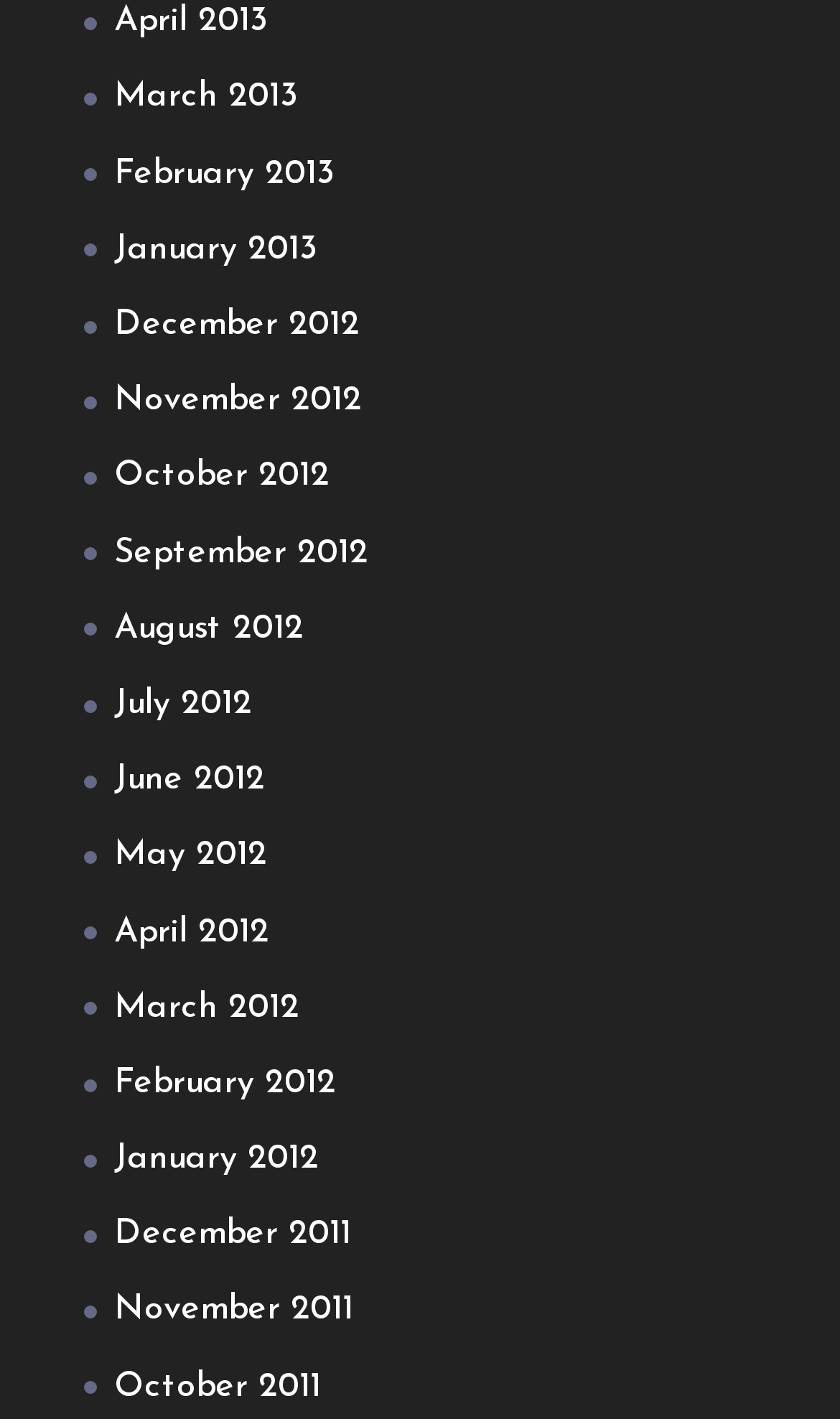How many months are listed in 2012?
Using the screenshot, give a one-word or short phrase answer.

12